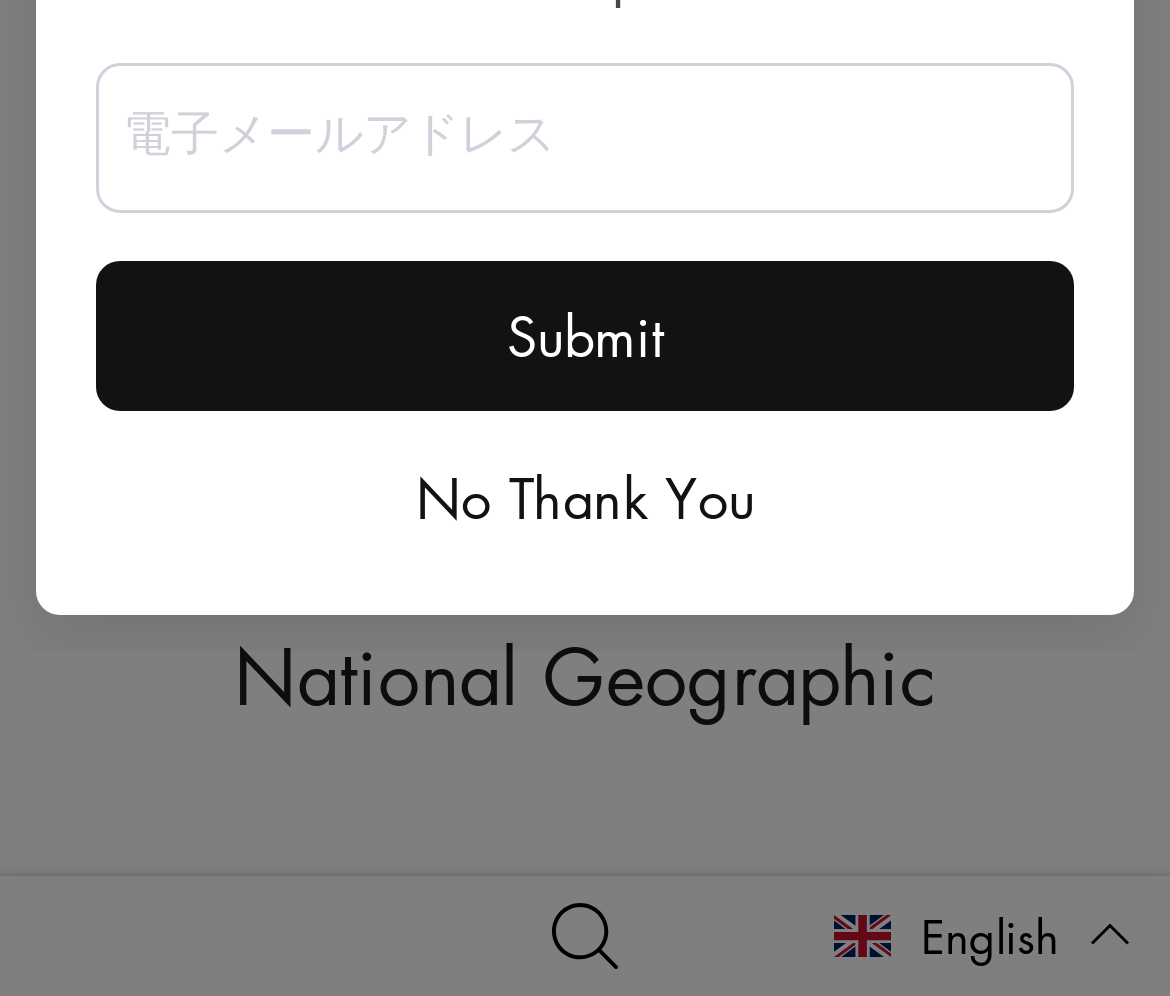Determine the bounding box for the described UI element: "placeholder="電子メールアドレス"".

[0.082, 0.063, 0.918, 0.214]